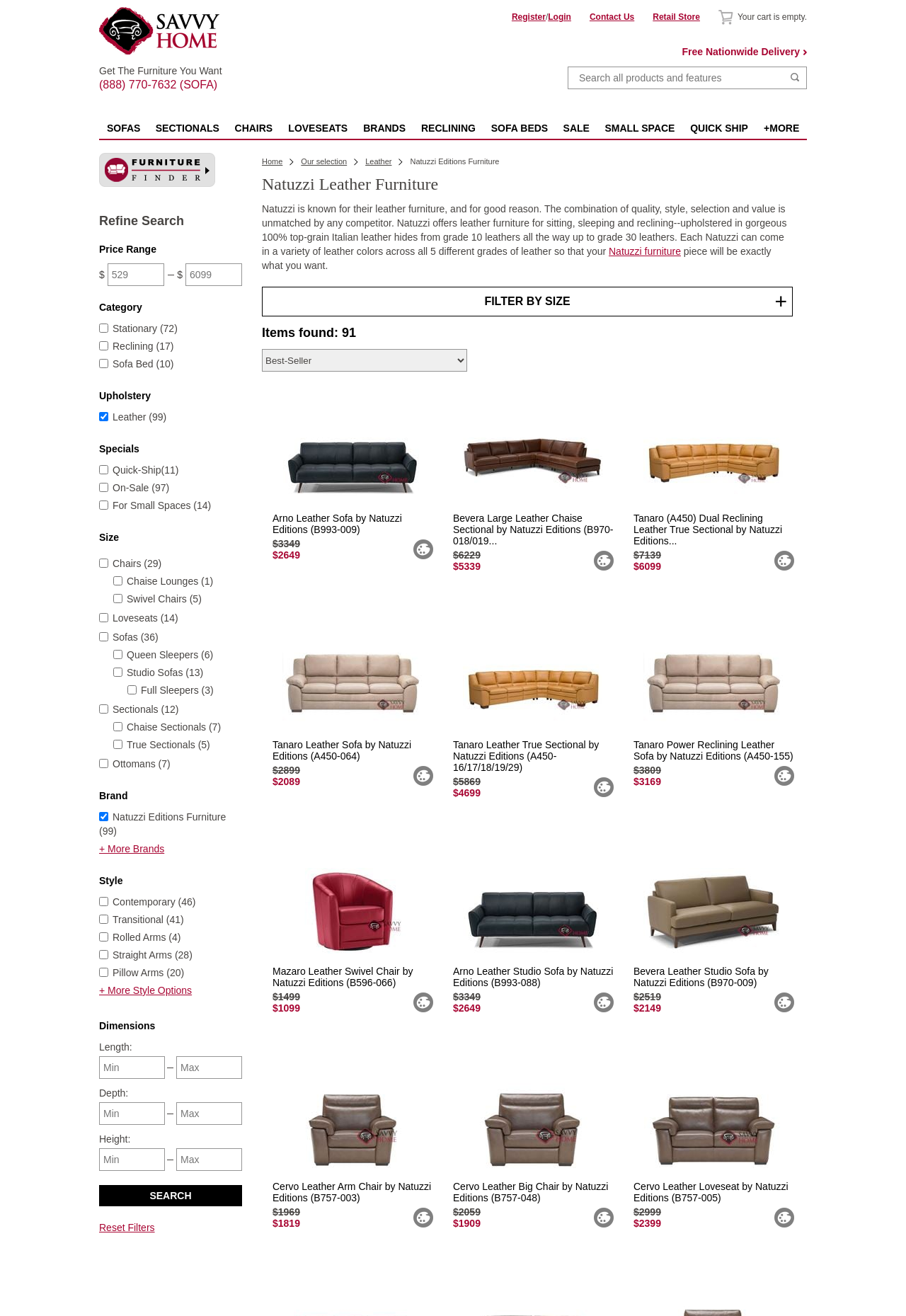Locate the bounding box coordinates of the element to click to perform the following action: 'Go to the next post'. The coordinates should be given as four float values between 0 and 1, in the form of [left, top, right, bottom].

None